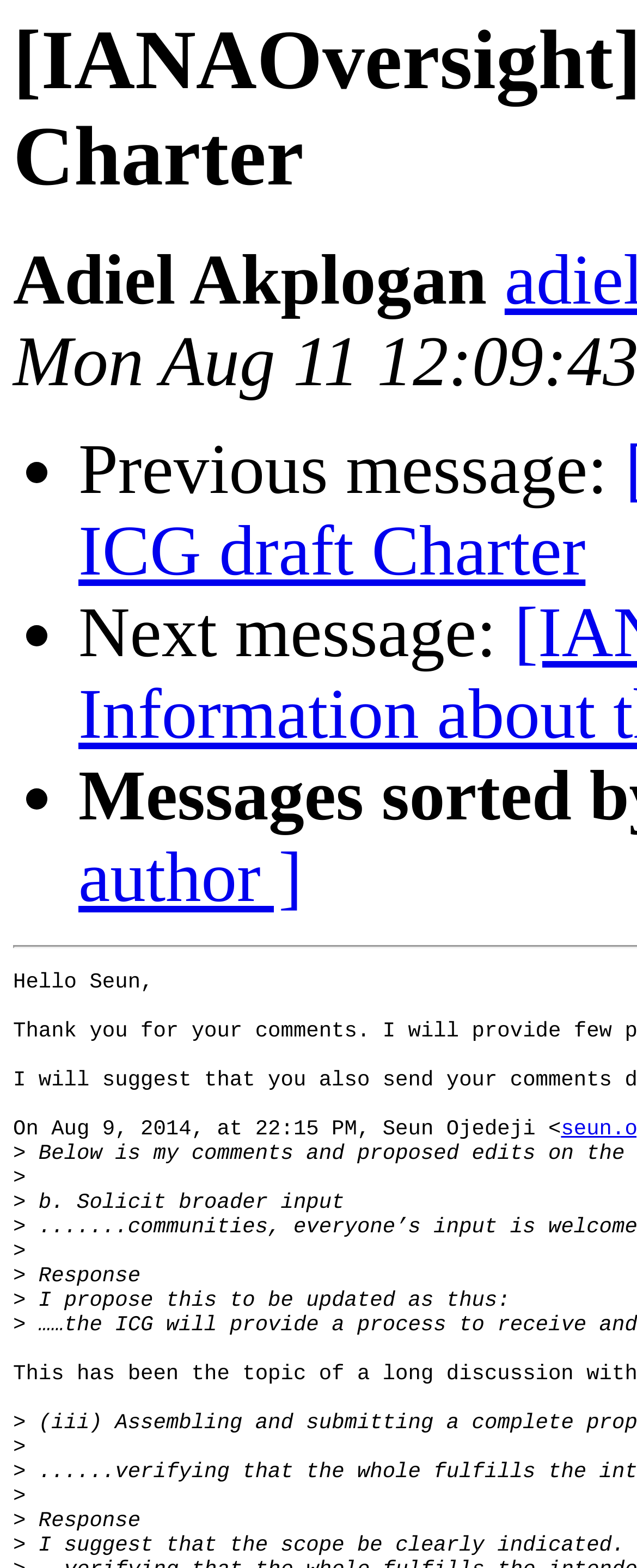Locate the heading on the webpage and return its text.

[IANAOversight] Comments on ICG draft Charter